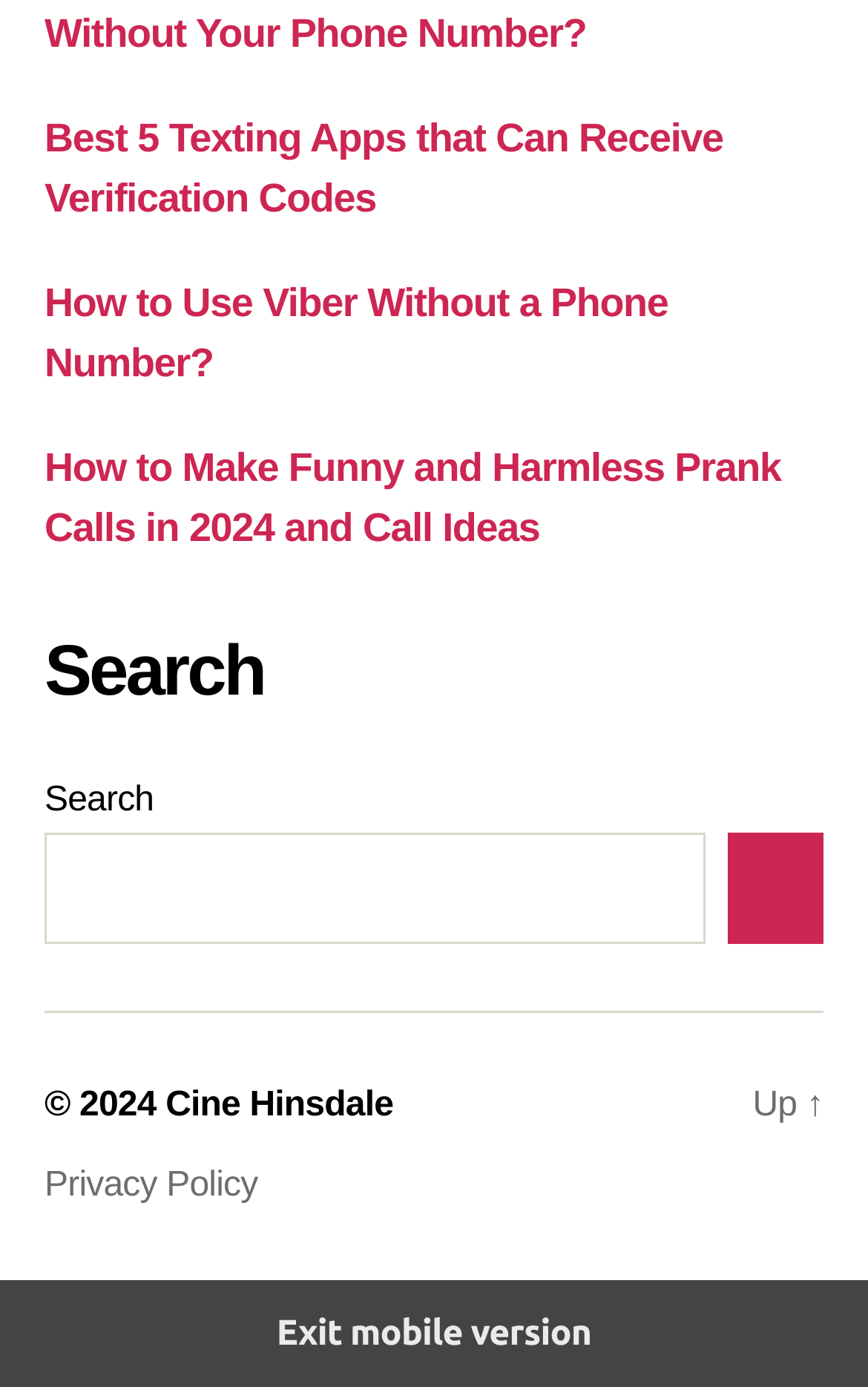Provide a brief response to the question using a single word or phrase: 
Is there a button next to the search box?

Yes